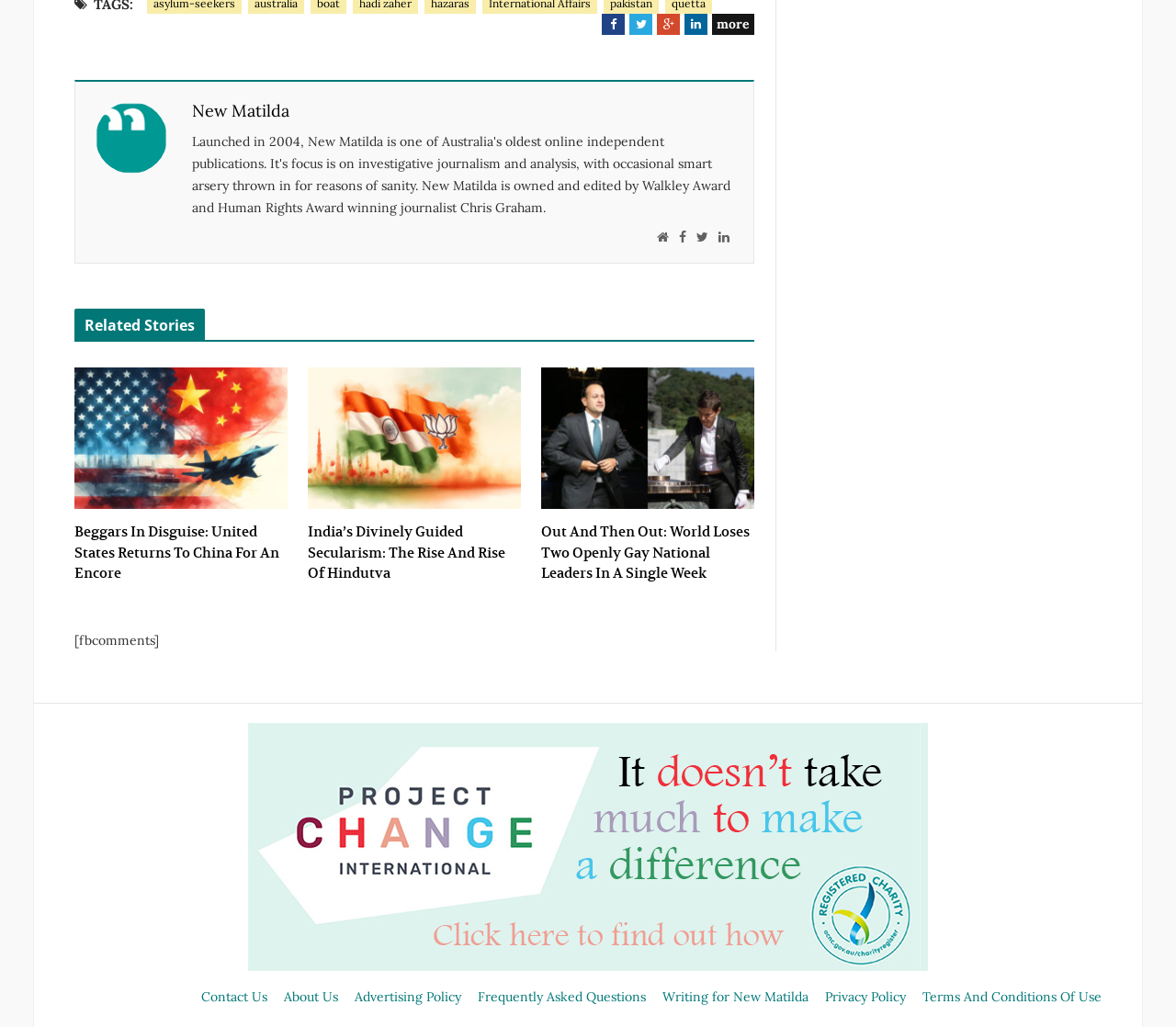Identify the bounding box coordinates of the region that should be clicked to execute the following instruction: "View article 'Out And Then Out: World Loses Two Openly Gay National Leaders In A Single Week'".

[0.46, 0.358, 0.641, 0.496]